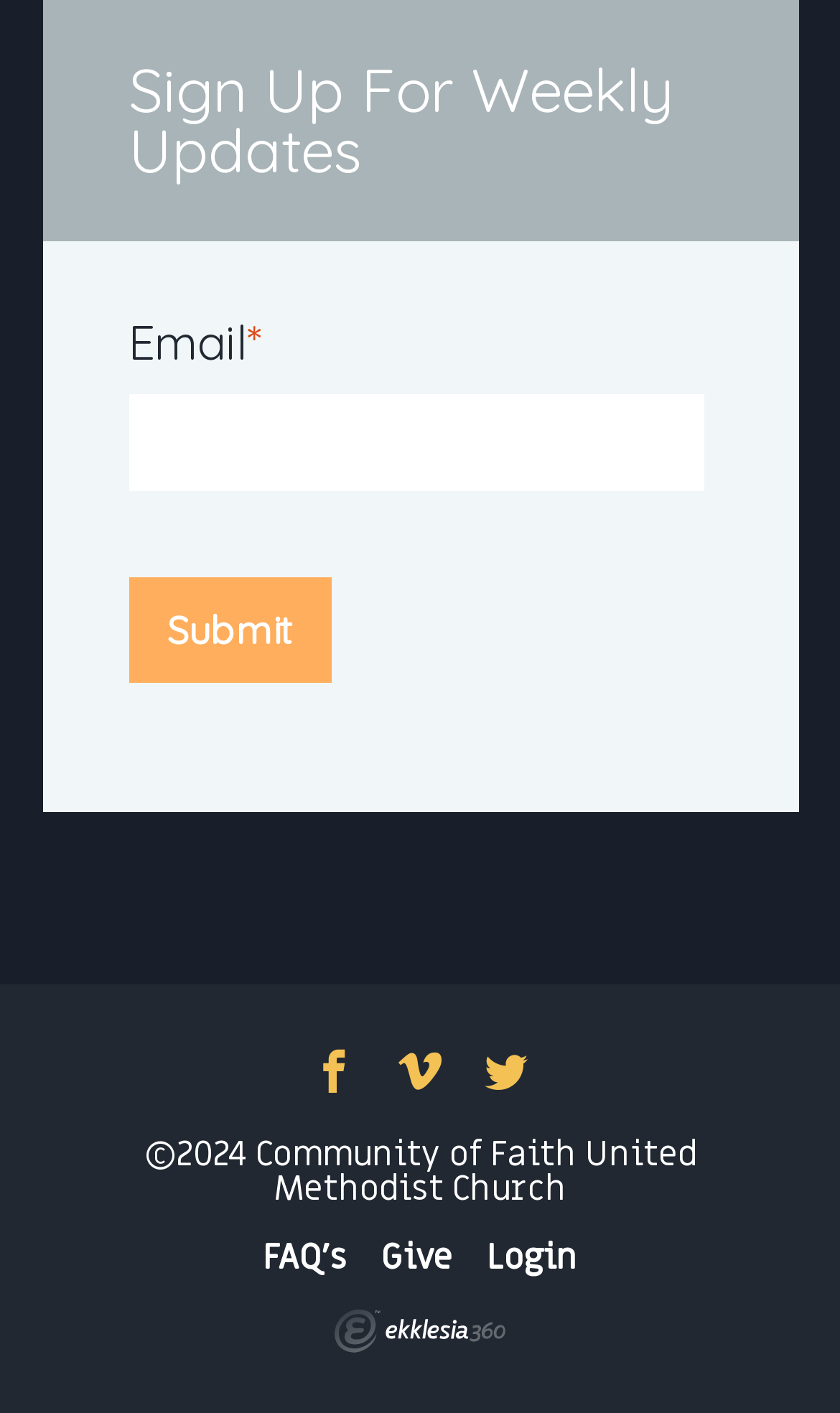Determine the bounding box coordinates of the section to be clicked to follow the instruction: "Click submit". The coordinates should be given as four float numbers between 0 and 1, formatted as [left, top, right, bottom].

[0.153, 0.404, 0.394, 0.479]